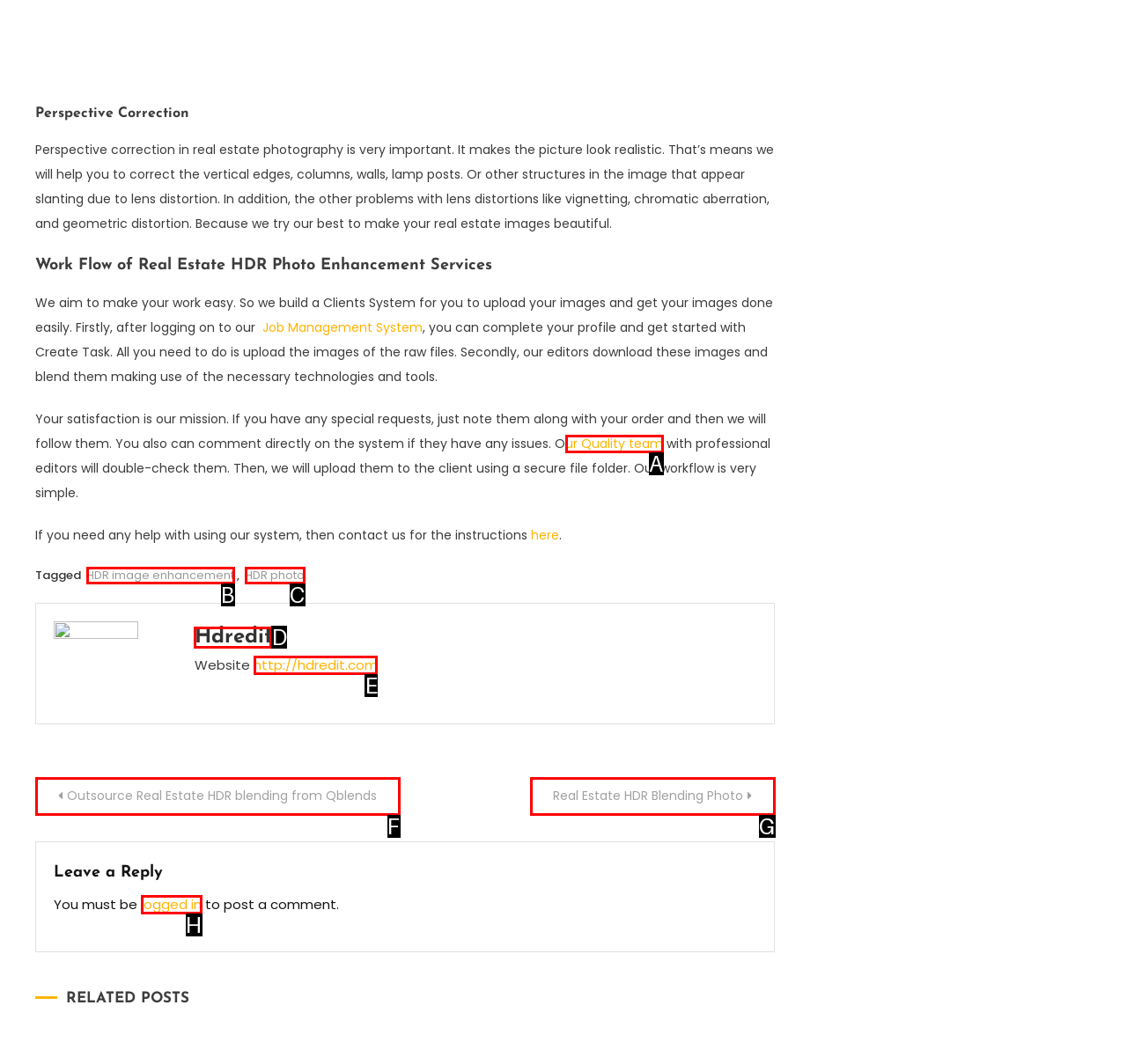Tell me which letter corresponds to the UI element that will allow you to Go to 'http://hdredit.com'. Answer with the letter directly.

E